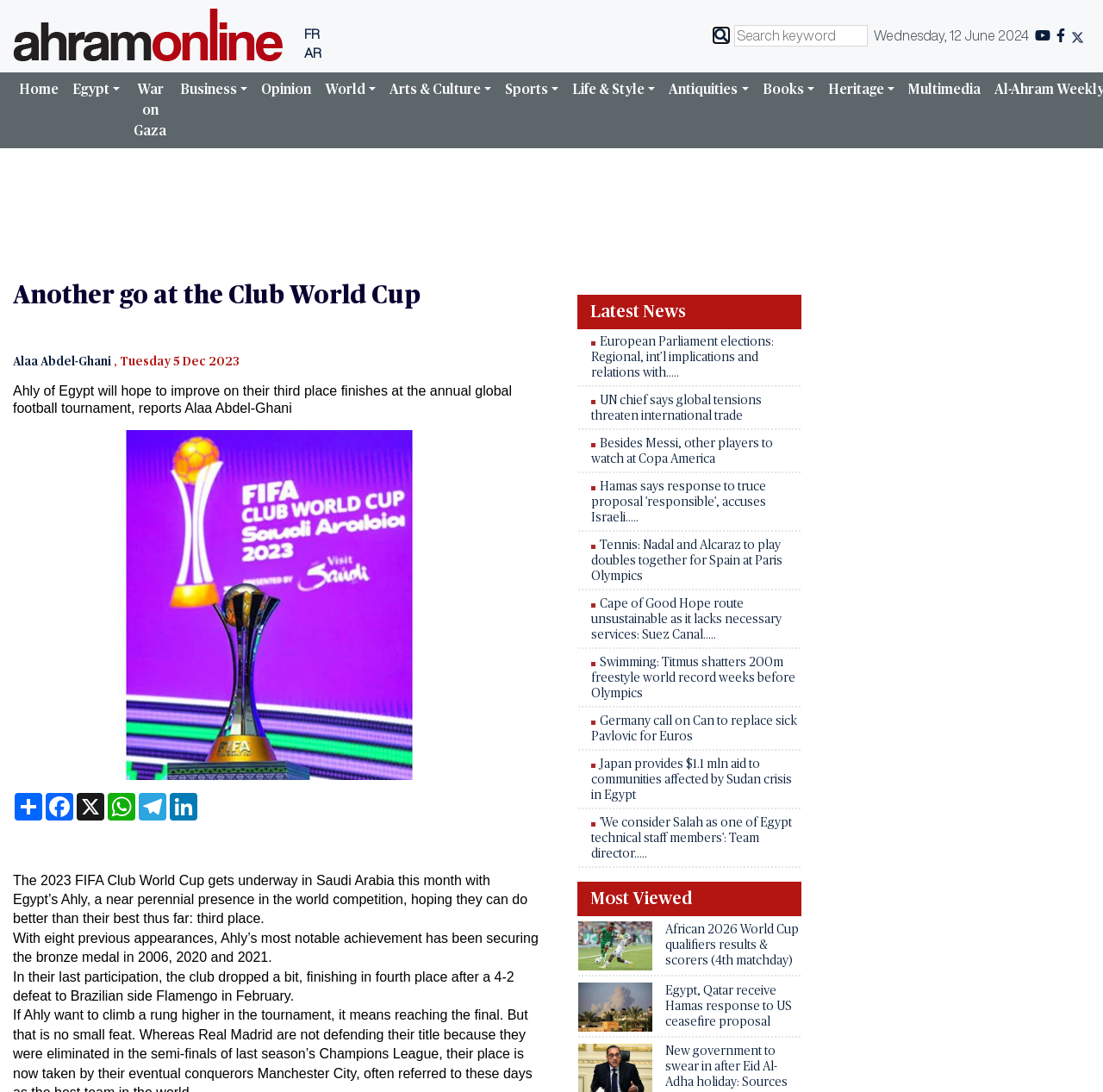Please reply to the following question with a single word or a short phrase:
How many previous appearances has Ahly made in the tournament?

eight